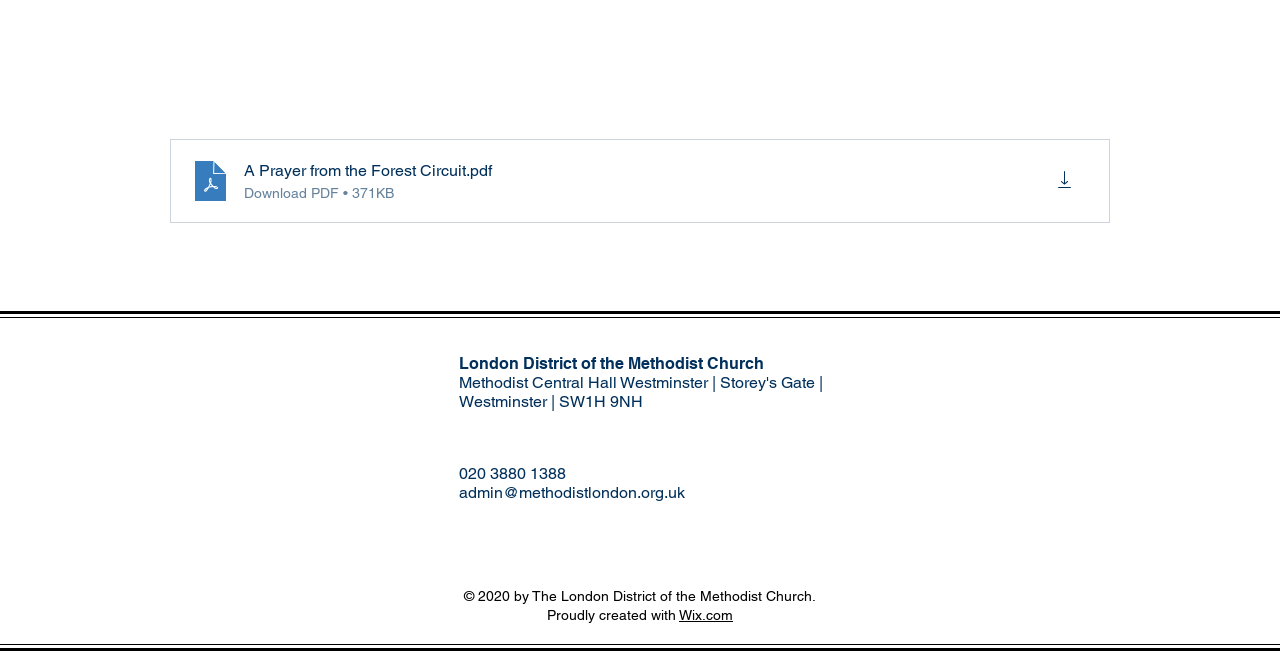What is the phone number of the church?
Provide a detailed and well-explained answer to the question.

The phone number of the church can be found in the StaticText element with the text '020 3880 1388'.